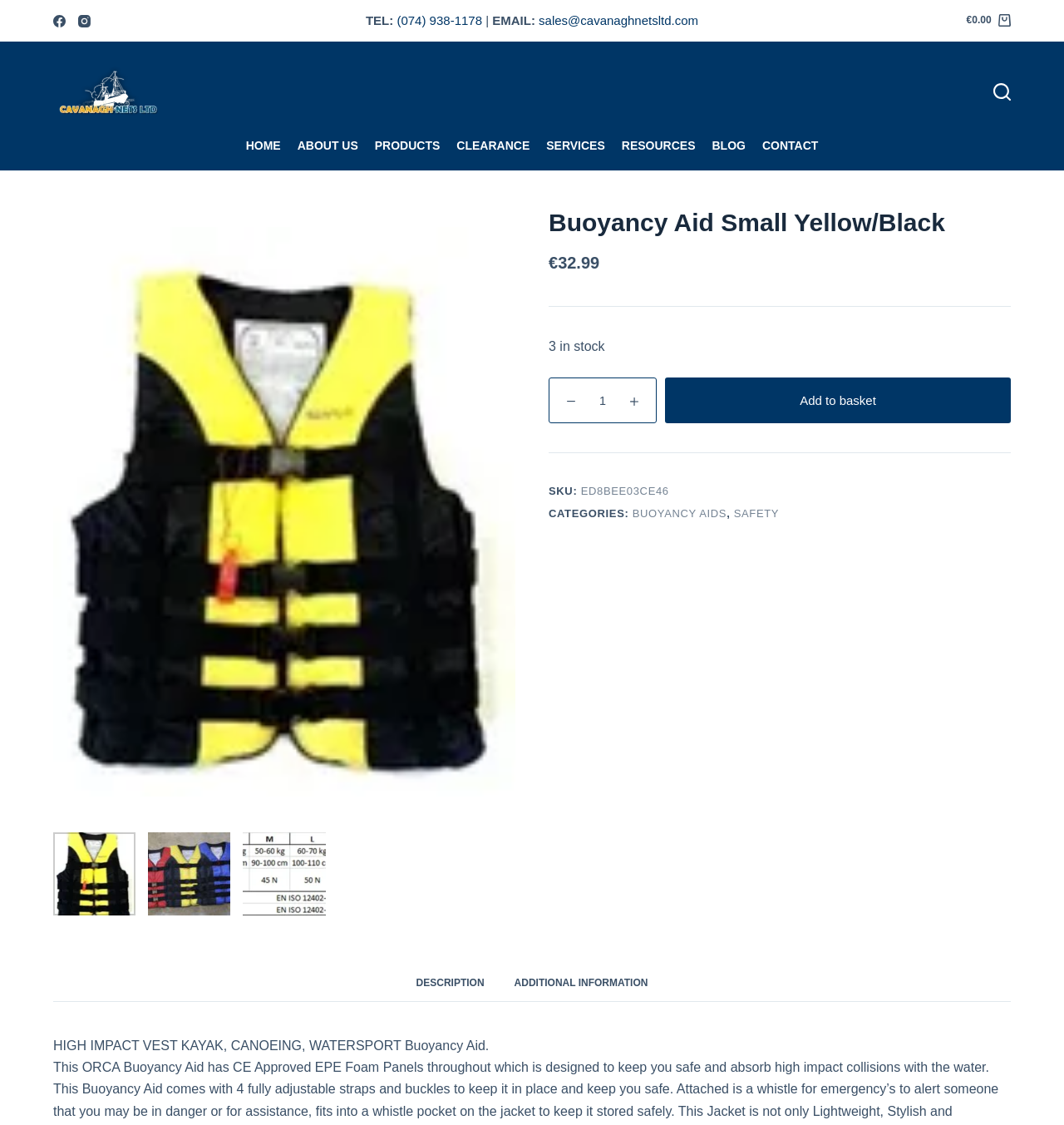Please identify and generate the text content of the webpage's main heading.

Buoyancy Aid Small Yellow/Black